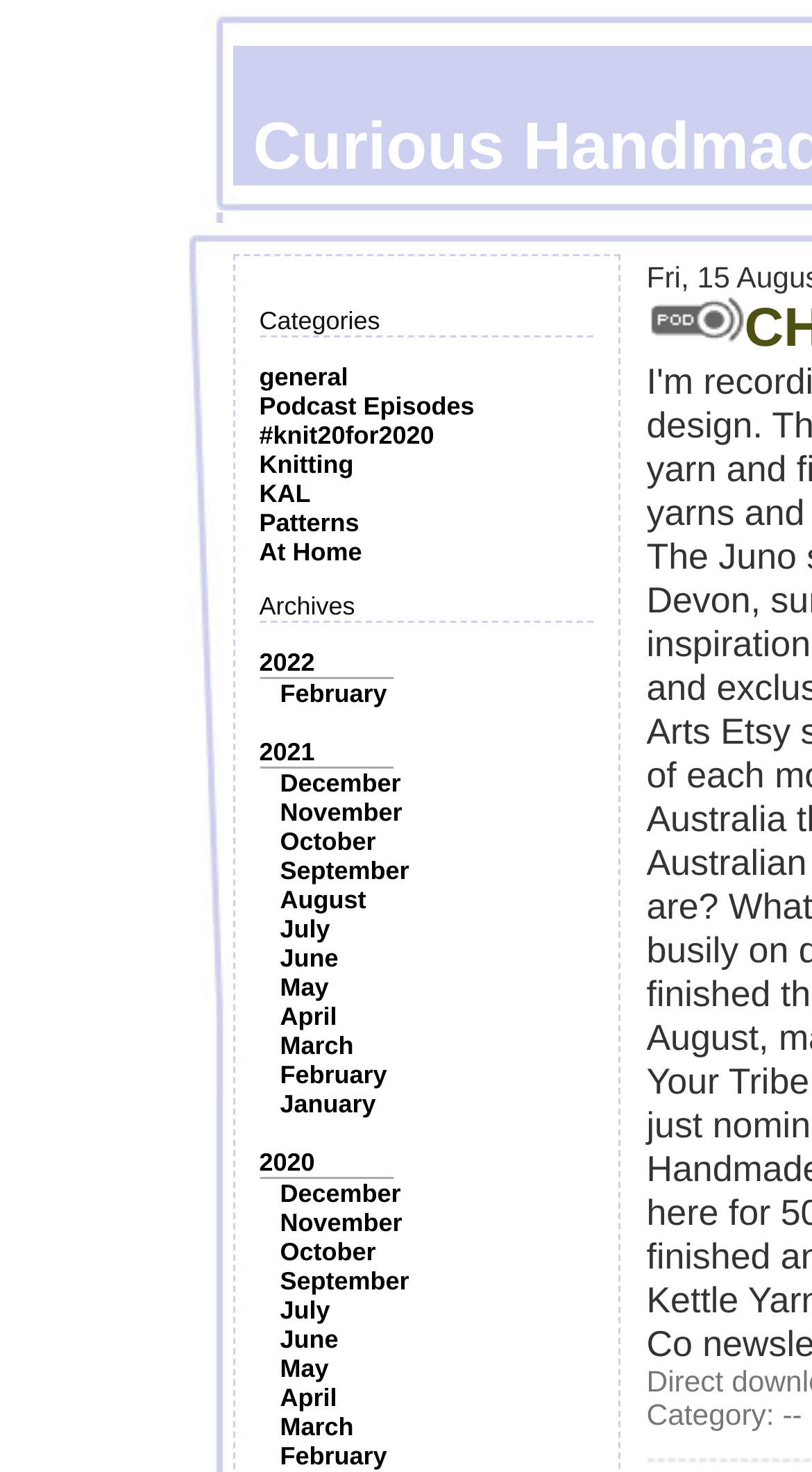How many archives are available?
Answer the question with as much detail as possible.

I can see three links under the 'Archives' static text, which are '2022', '2021', and '2020'. This suggests that the website has three archives.